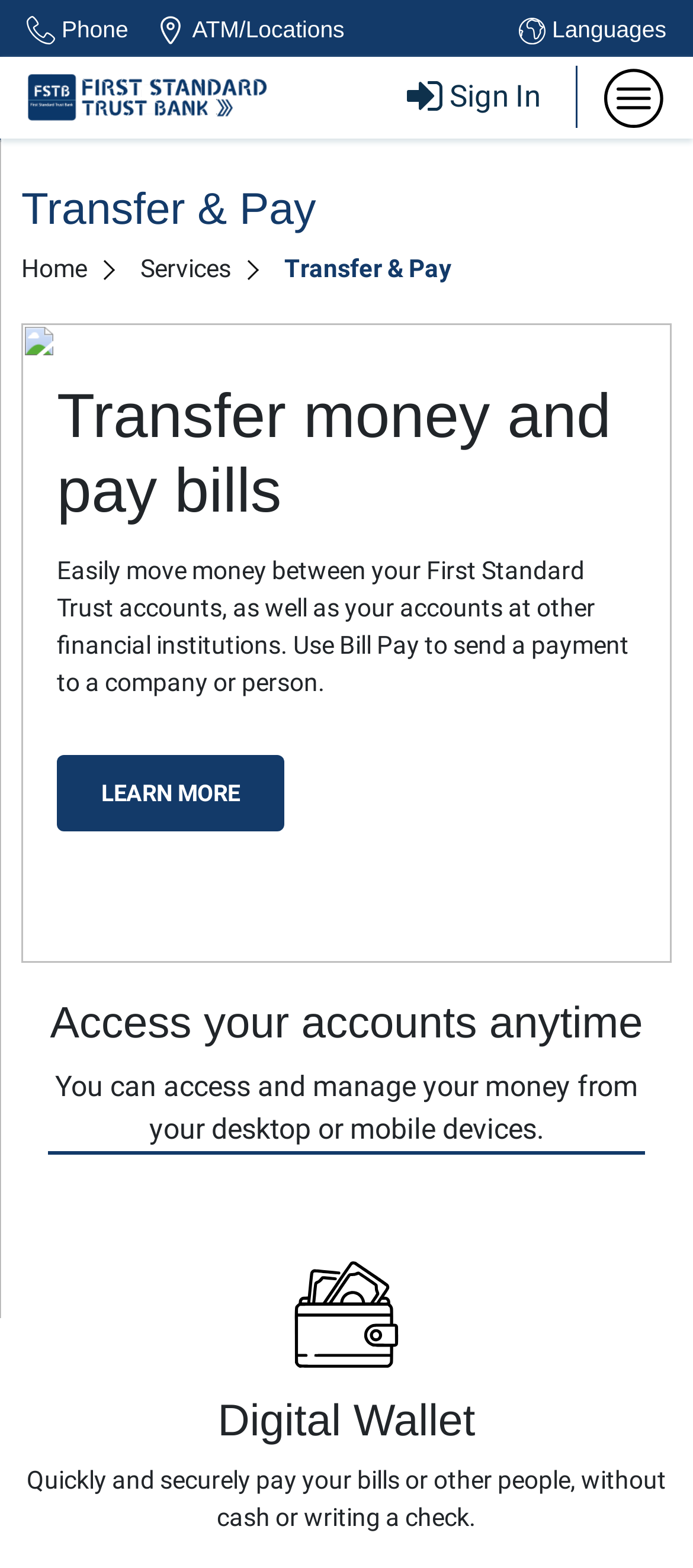How many navigation links are at the top of the page?
Look at the image and respond with a single word or a short phrase.

3